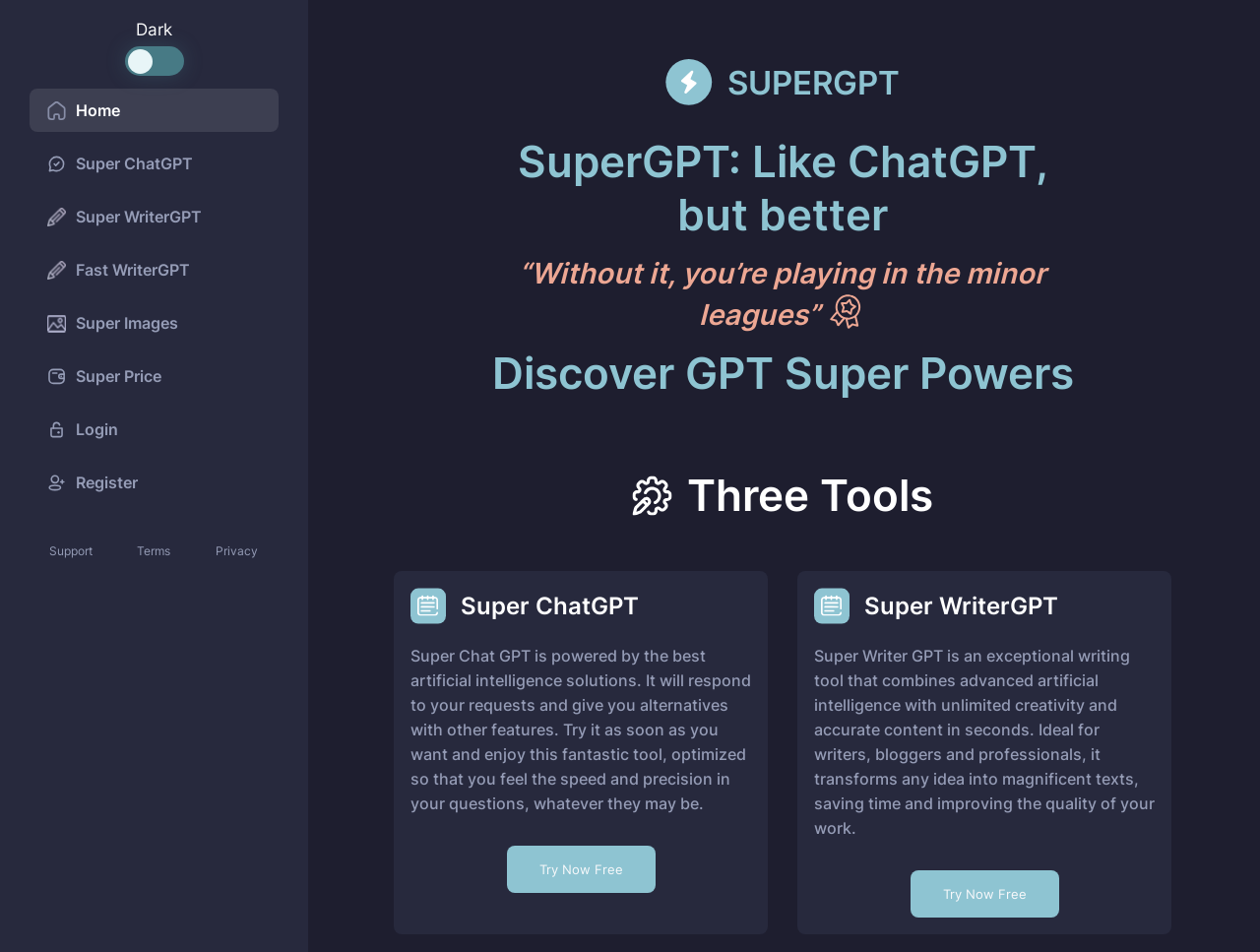Find and specify the bounding box coordinates that correspond to the clickable region for the instruction: "Click the 'ABOUT US' link".

None